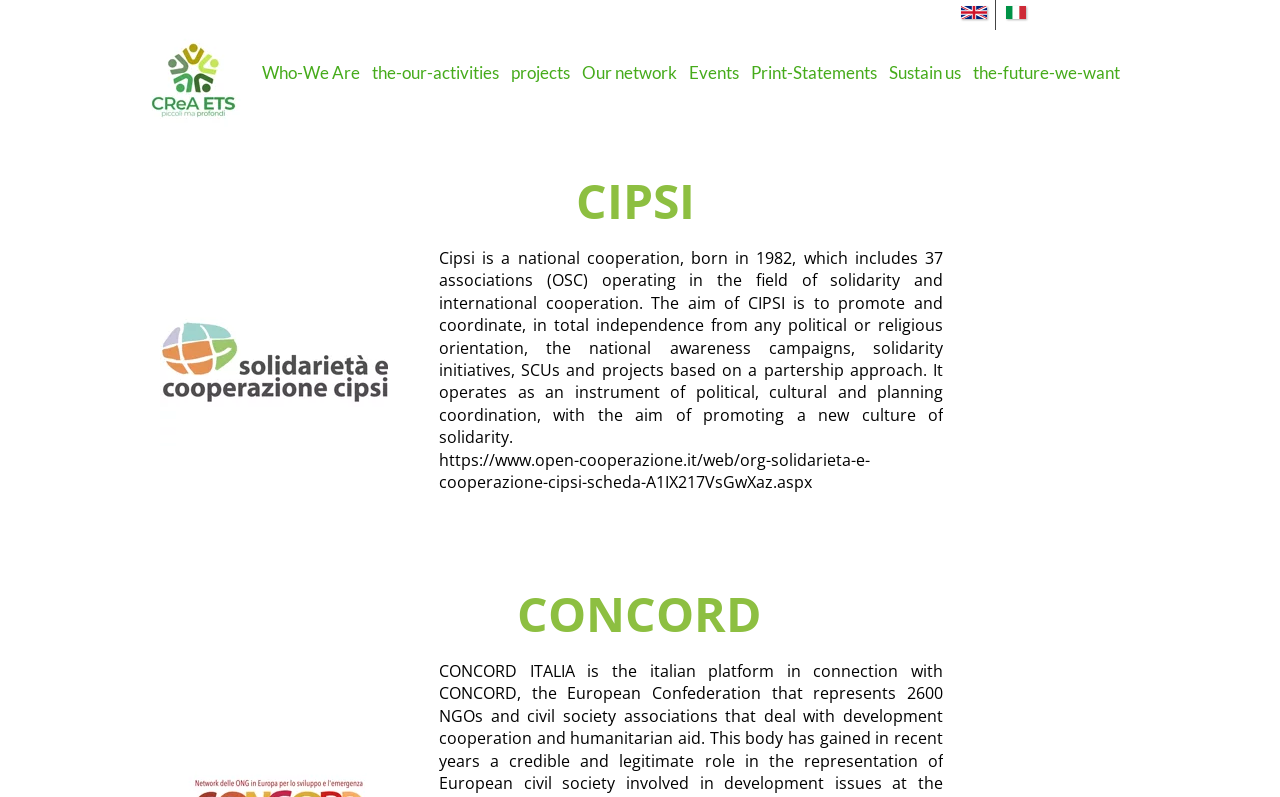Please identify the bounding box coordinates of the clickable area that will fulfill the following instruction: "Click on the link to read more about Training Institutes in Hydrography for Safety and Environmental Protection". The coordinates should be in the format of four float numbers between 0 and 1, i.e., [left, top, right, bottom].

None